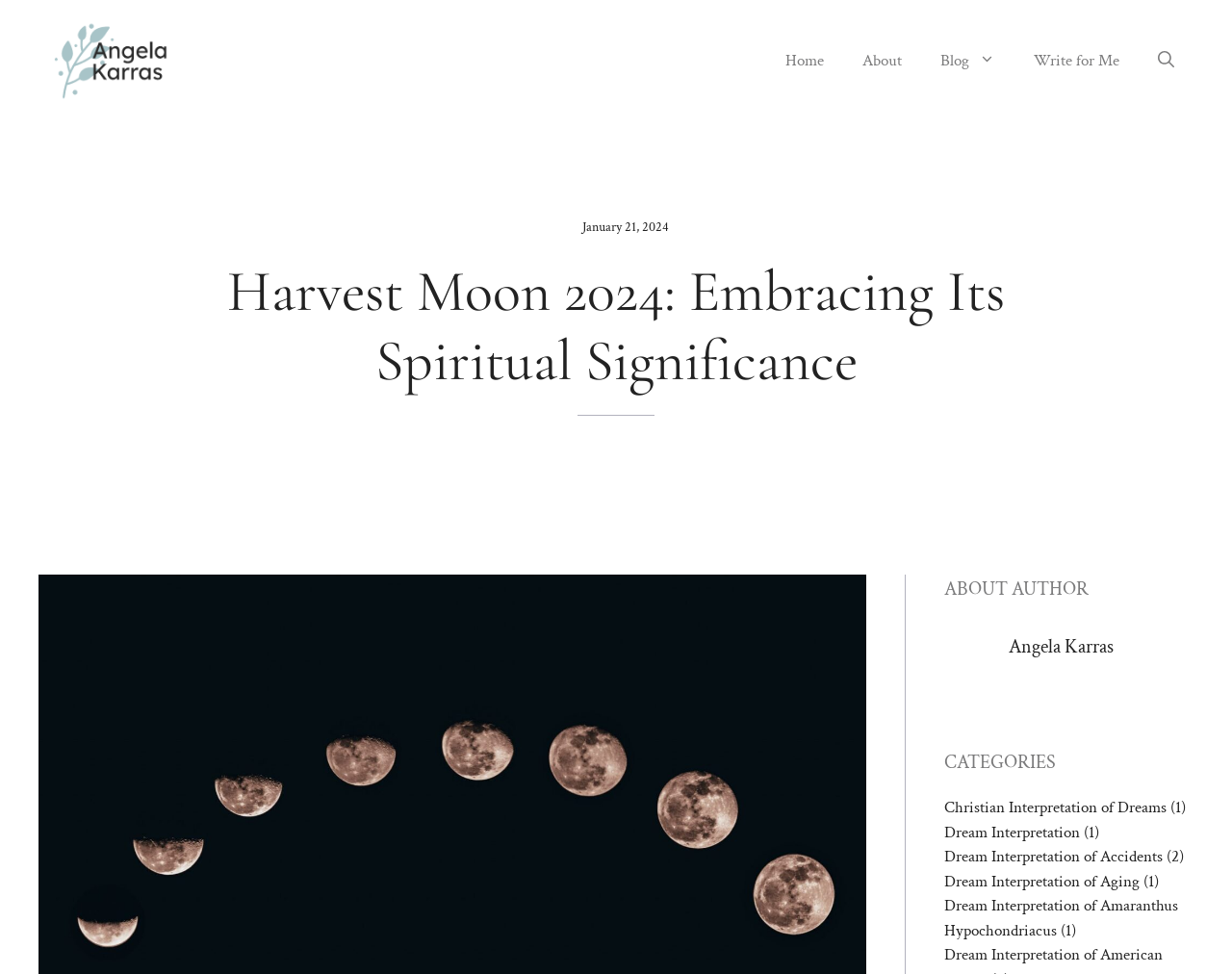Please determine the bounding box coordinates of the element to click on in order to accomplish the following task: "read about the author". Ensure the coordinates are four float numbers ranging from 0 to 1, i.e., [left, top, right, bottom].

[0.819, 0.649, 0.904, 0.679]